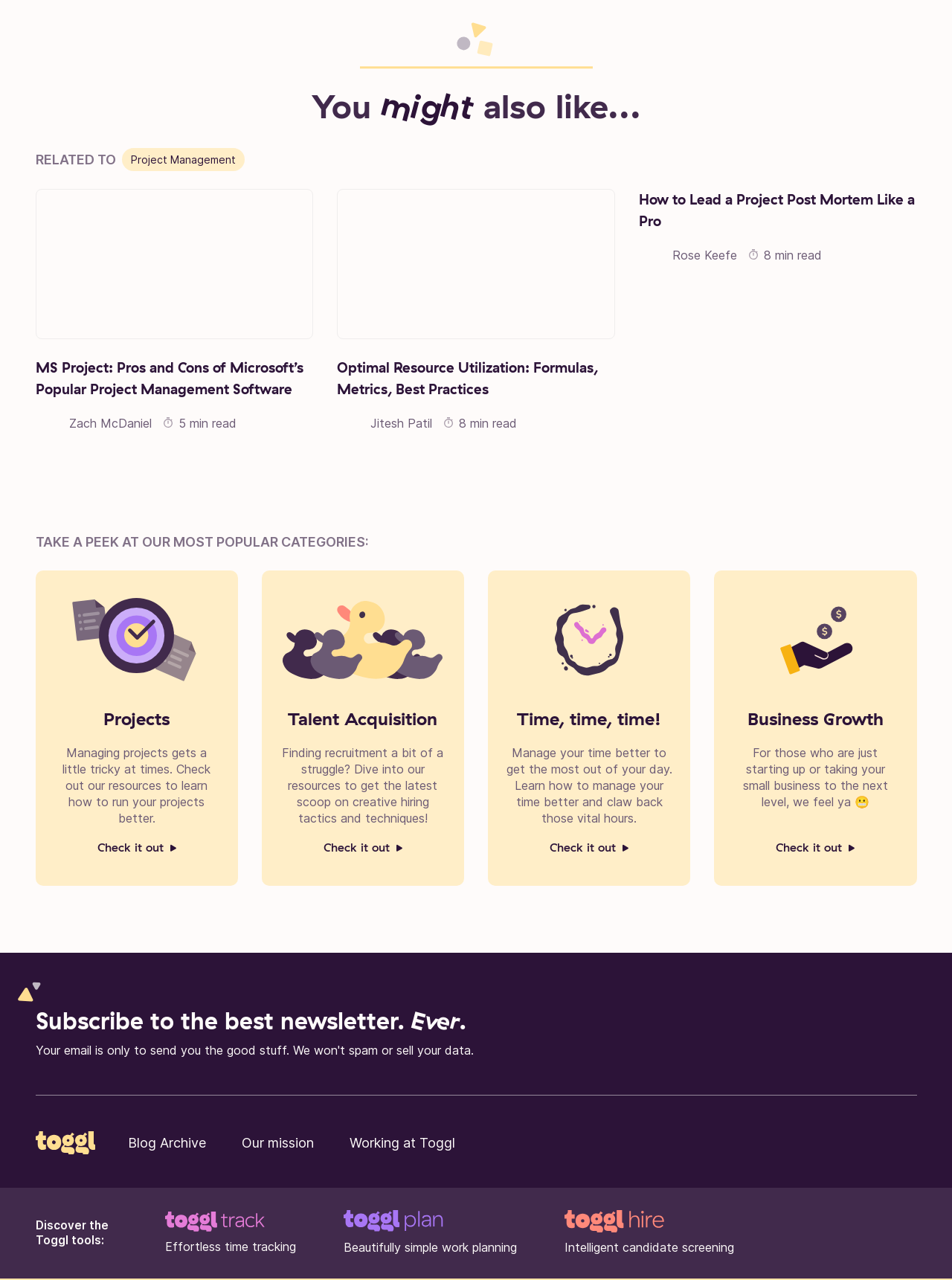Provide the bounding box for the UI element matching this description: "Intelligent candidate screening".

[0.593, 0.945, 0.771, 0.982]